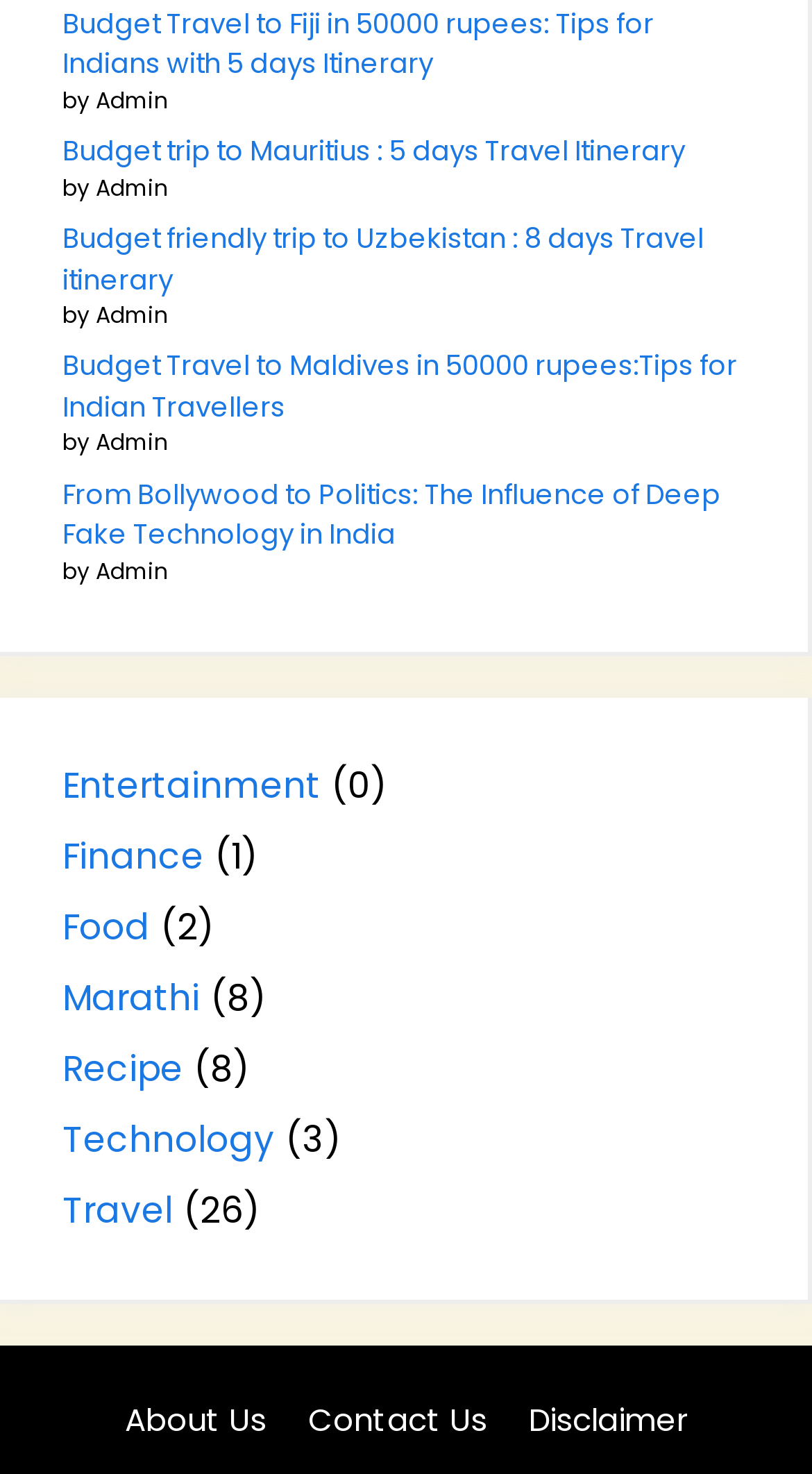Locate the bounding box coordinates of the region to be clicked to comply with the following instruction: "Read about budget trip to Mauritius". The coordinates must be four float numbers between 0 and 1, in the form [left, top, right, bottom].

[0.077, 0.089, 0.844, 0.116]